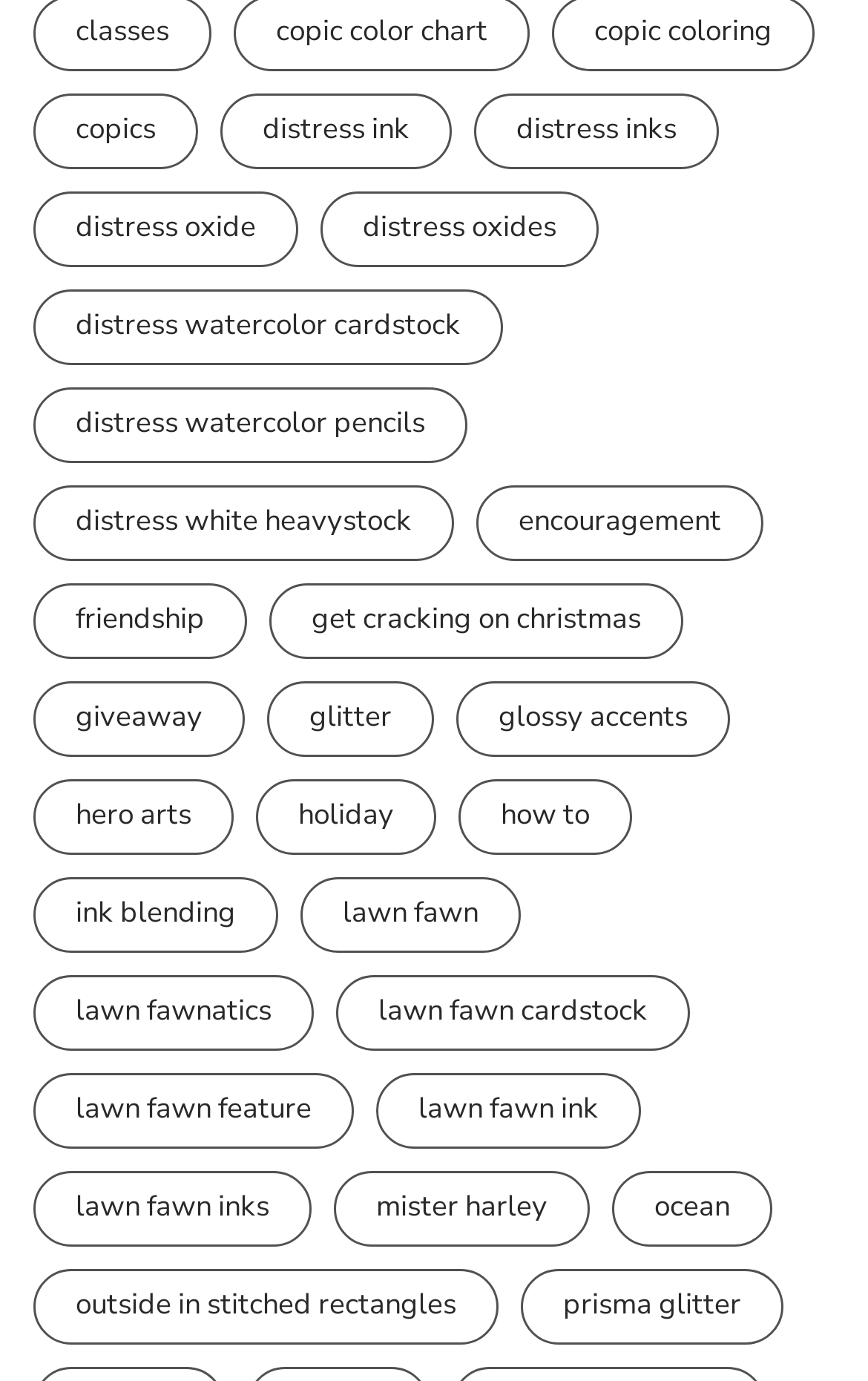What is the category with the most items?
Provide a one-word or short-phrase answer based on the image.

lawn fawn